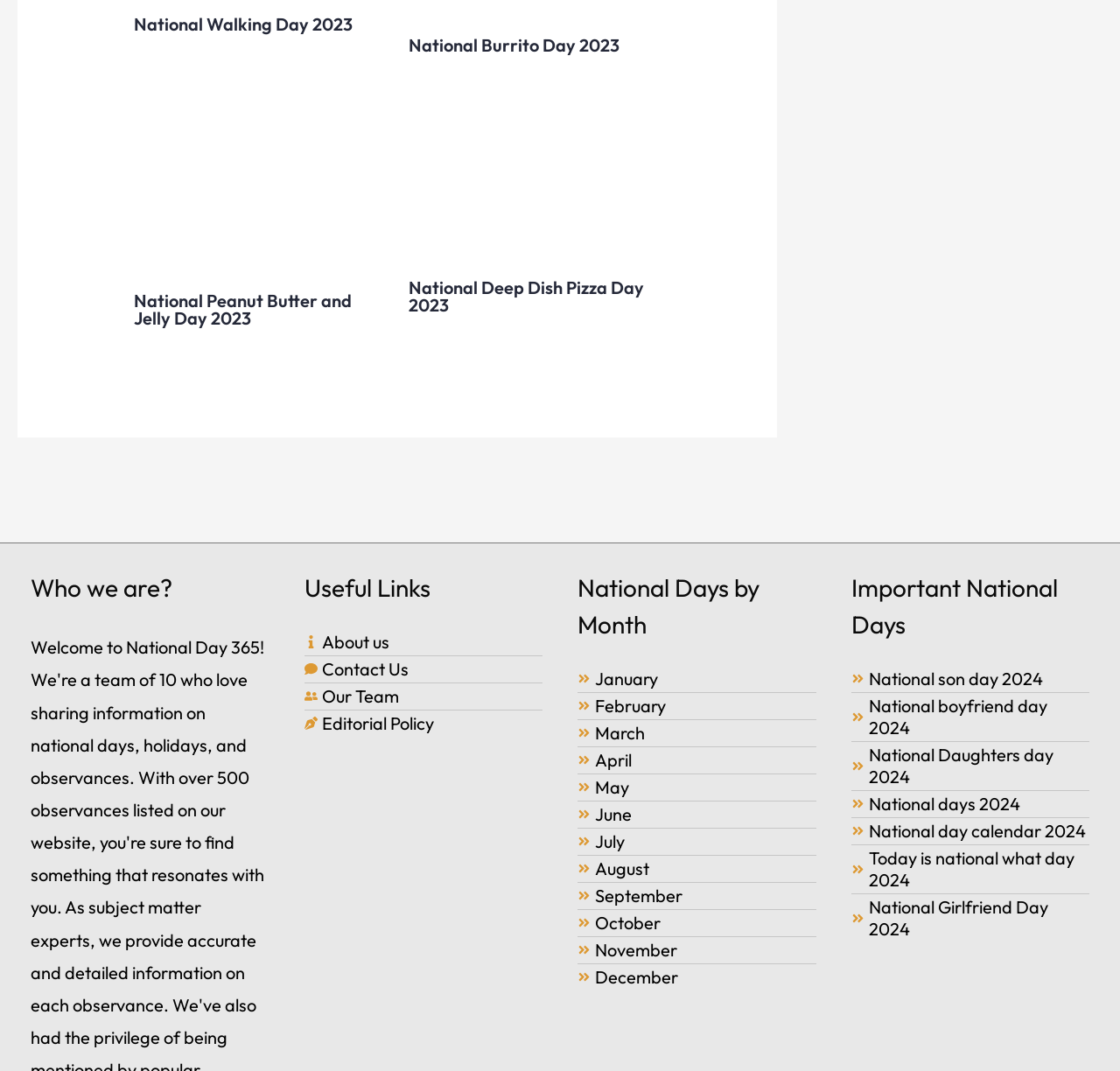How many important national days are listed?
From the details in the image, provide a complete and detailed answer to the question.

The webpage has a section 'Important National Days' which lists three national days: 'National son day 2024', 'National boyfriend day 2024', and 'National Daughters day 2024'.